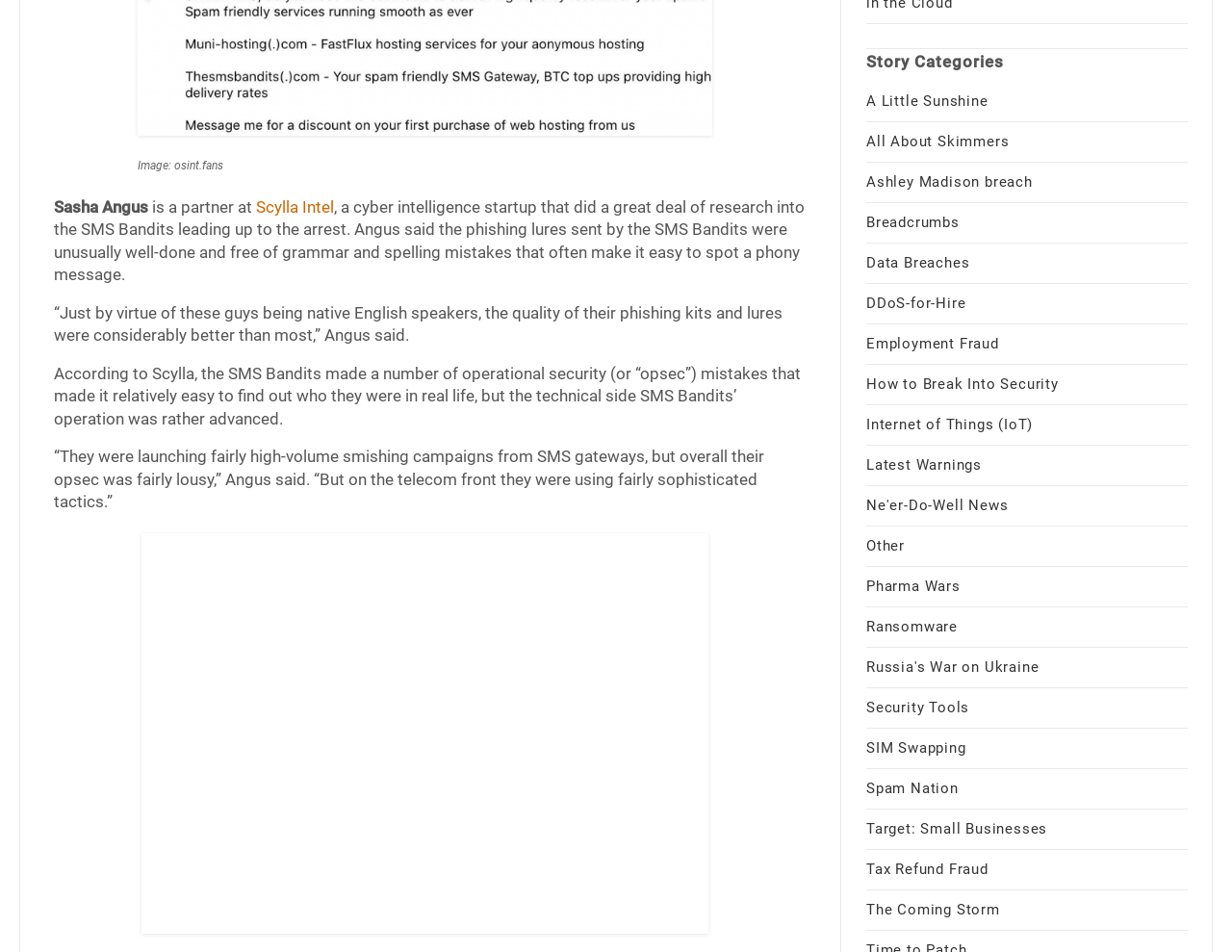Please give the bounding box coordinates of the area that should be clicked to fulfill the following instruction: "Read the story about Ashley Madison breach". The coordinates should be in the format of four float numbers from 0 to 1, i.e., [left, top, right, bottom].

[0.703, 0.182, 0.838, 0.201]